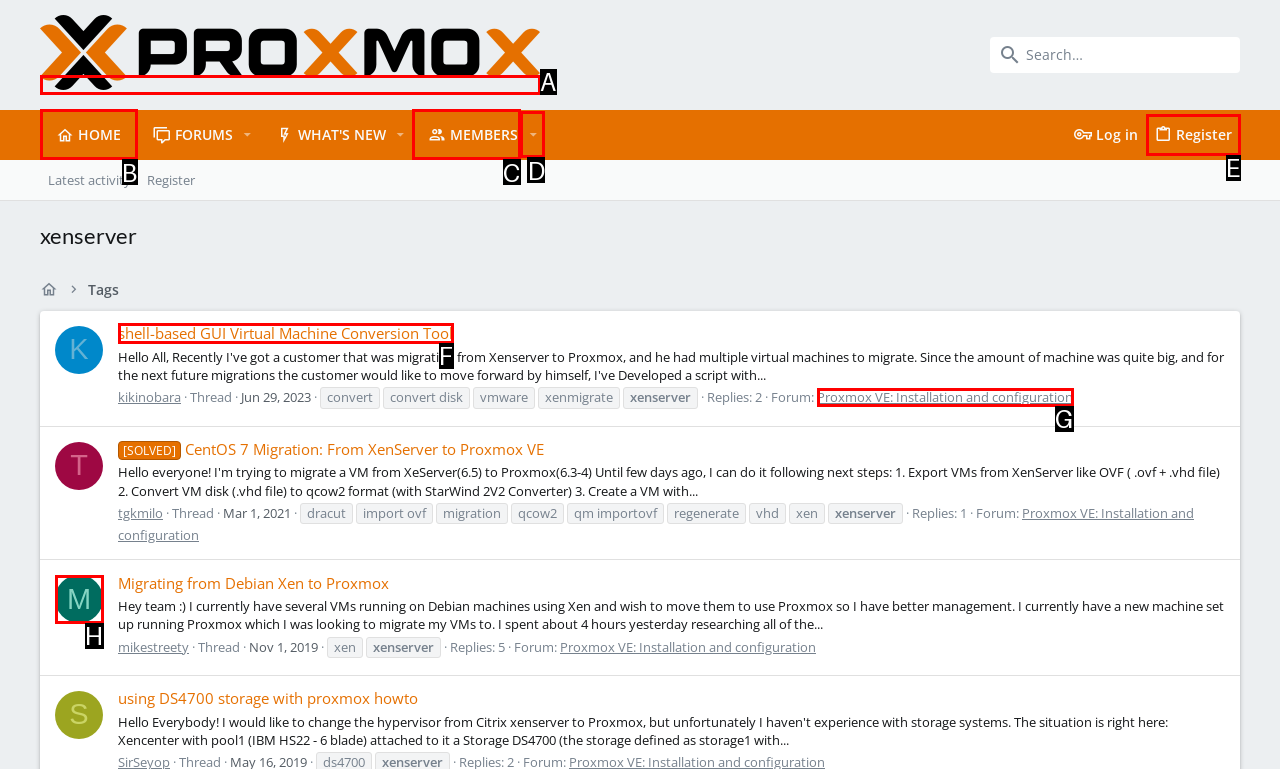Based on the element description: Register, choose the best matching option. Provide the letter of the option directly.

E